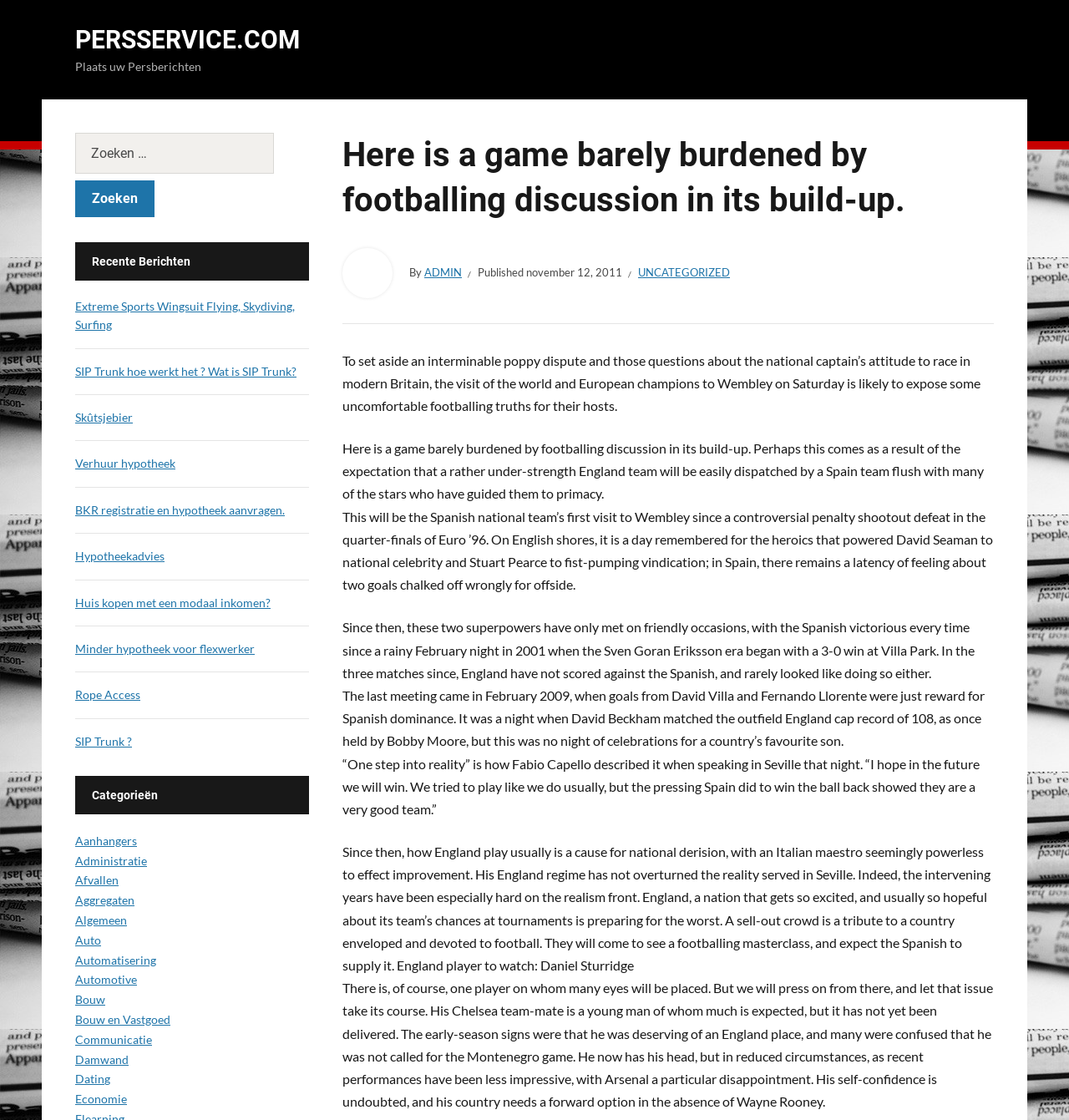What is the search box label?
Use the screenshot to answer the question with a single word or phrase.

Zoeken naar: